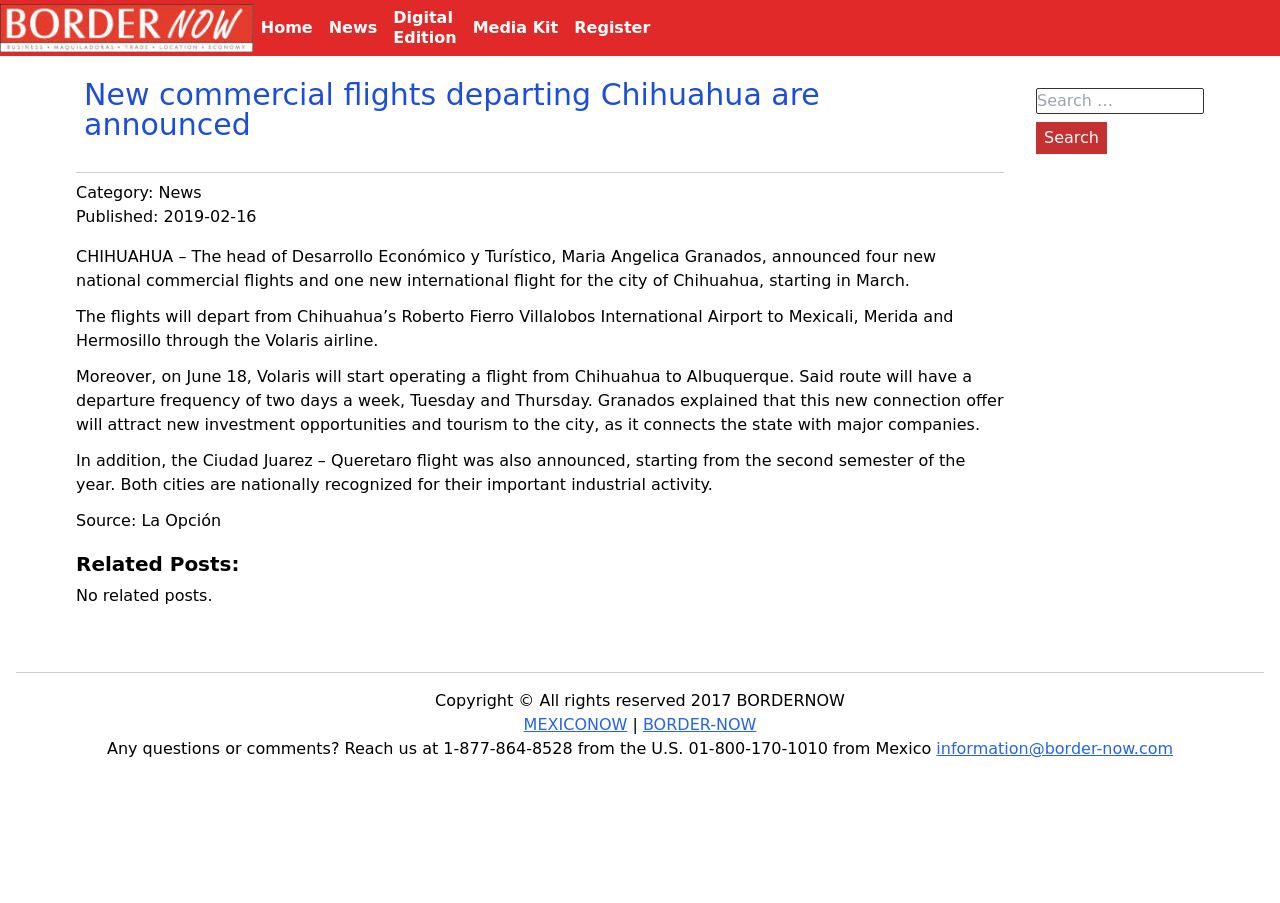Using the image as a reference, answer the following question in as much detail as possible:
What is the name of the airline mentioned in the article?

I found the answer by reading the article and looking for the mention of an airline. The text states 'The flights will depart from Chihuahua’s Roberto Fierro Villalobos International Airport to Mexicali, Merida and Hermosillo through the Volaris airline.'